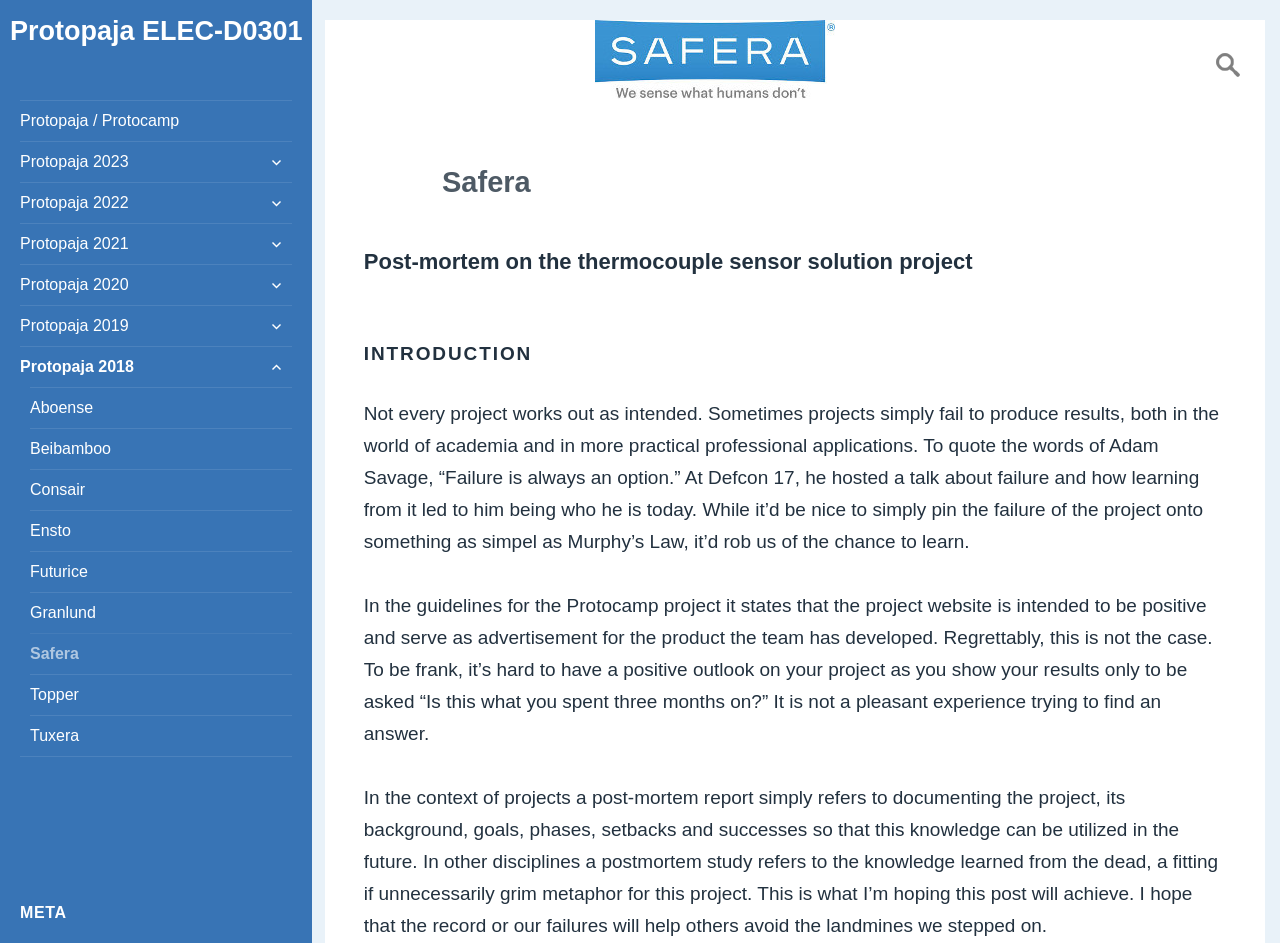Can you provide the bounding box coordinates for the element that should be clicked to implement the instruction: "Go to Protopaja 2023"?

[0.016, 0.151, 0.228, 0.193]